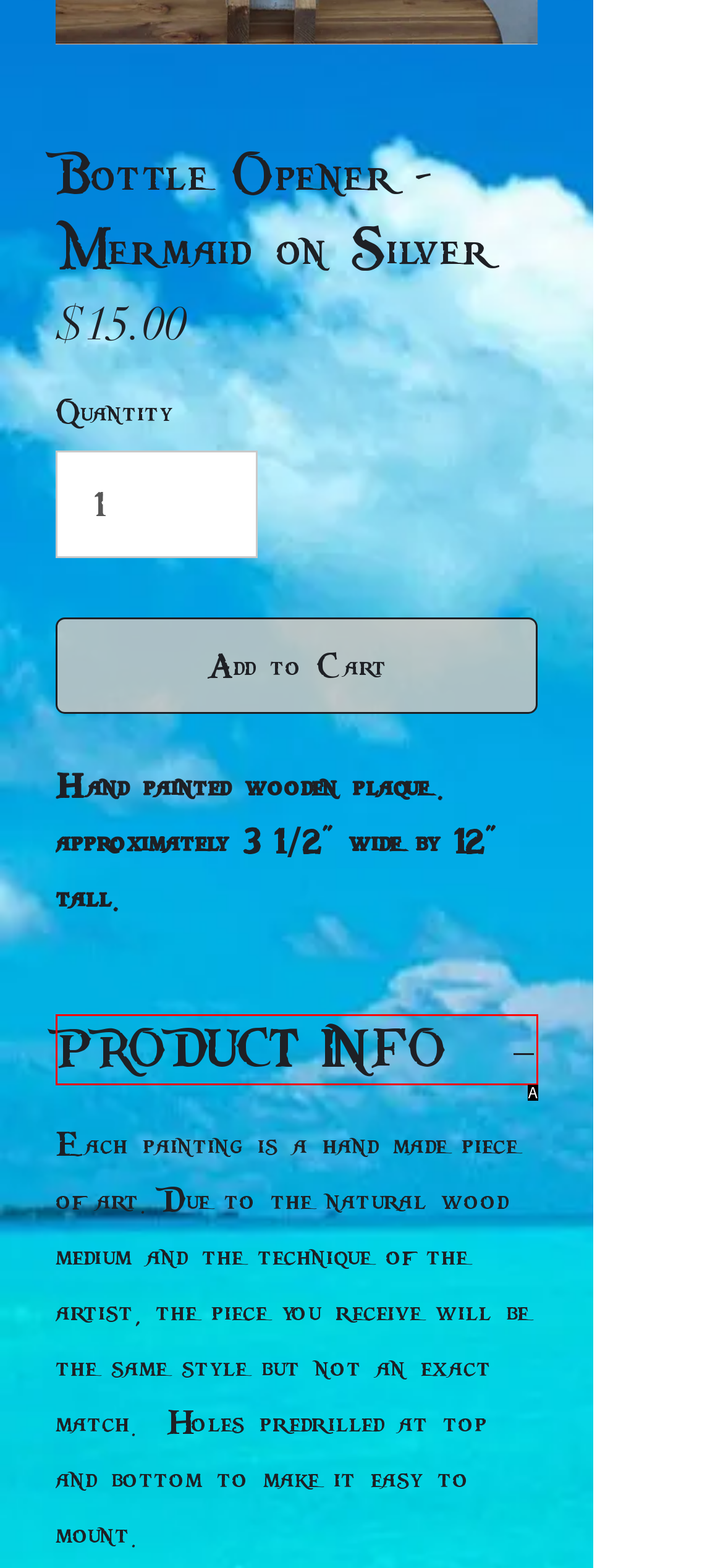Based on the description: PRODUCT INFO, select the HTML element that fits best. Provide the letter of the matching option.

A